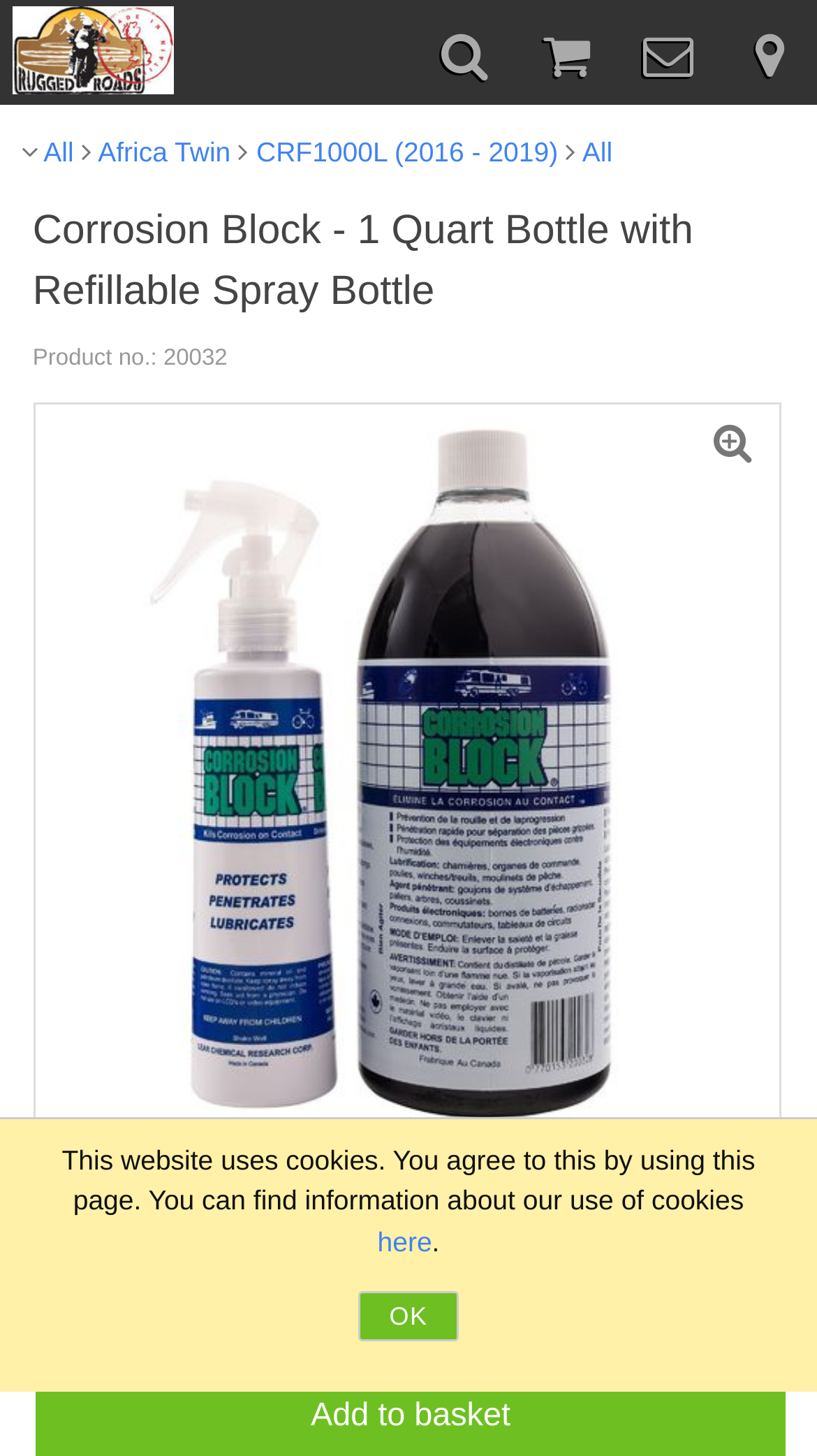Present a detailed account of what is displayed on the webpage.

The webpage is about a product called "Corrosion Block - 1 Quart Bottle with Refillable Spray Bottle new". At the top left, there are several links with icons, including a search icon, a heart icon, and a cart icon. Below these icons, there are four links with motorcycle-related text, including "All", "Africa Twin", "CRF1000L (2016 - 2019)", and "All" again.

The main product title "Corrosion Block - 1 Quart Bottle with Refillable Spray Bottle" is displayed prominently in the middle of the page. Below the title, there is a text "Product no.: 20032". 

To the right of the product title, there is a large image of the product, which takes up most of the page's width. Below the image, the product price "£29.98 *" is displayed, followed by a text "In stock". 

At the bottom of the page, there are three more icons, including a Facebook icon, a Twitter icon, and a Pinterest icon. Next to these icons, there is a text about the website's use of cookies, with a link to "here" for more information. Finally, there is an "OK" button at the bottom right corner of the page.